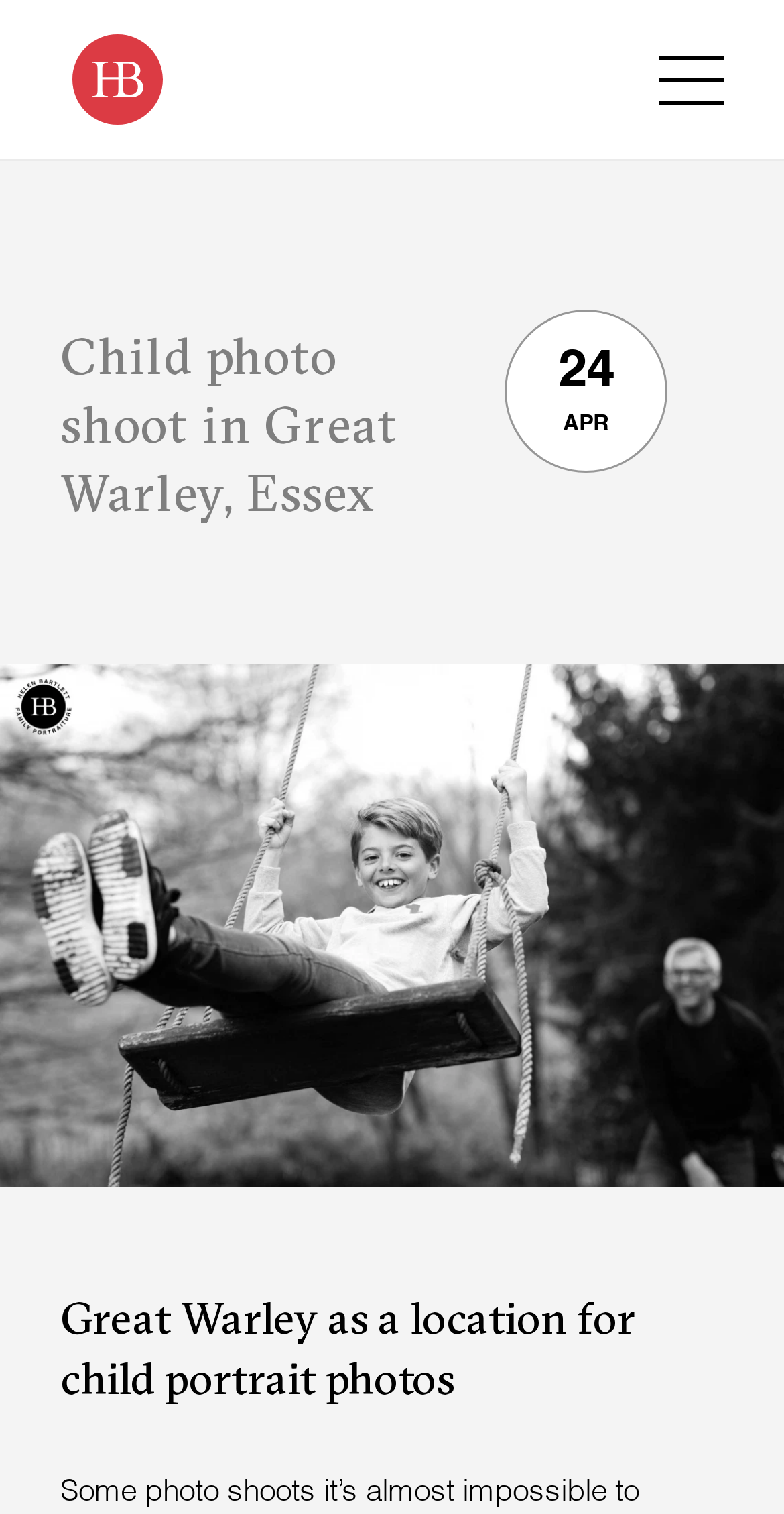What is the month of the photo shoot?
Use the information from the image to give a detailed answer to the question.

I determined the answer by looking at the static text 'APR' which is an abbreviation for April, indicating that the photo shoot took place in April.